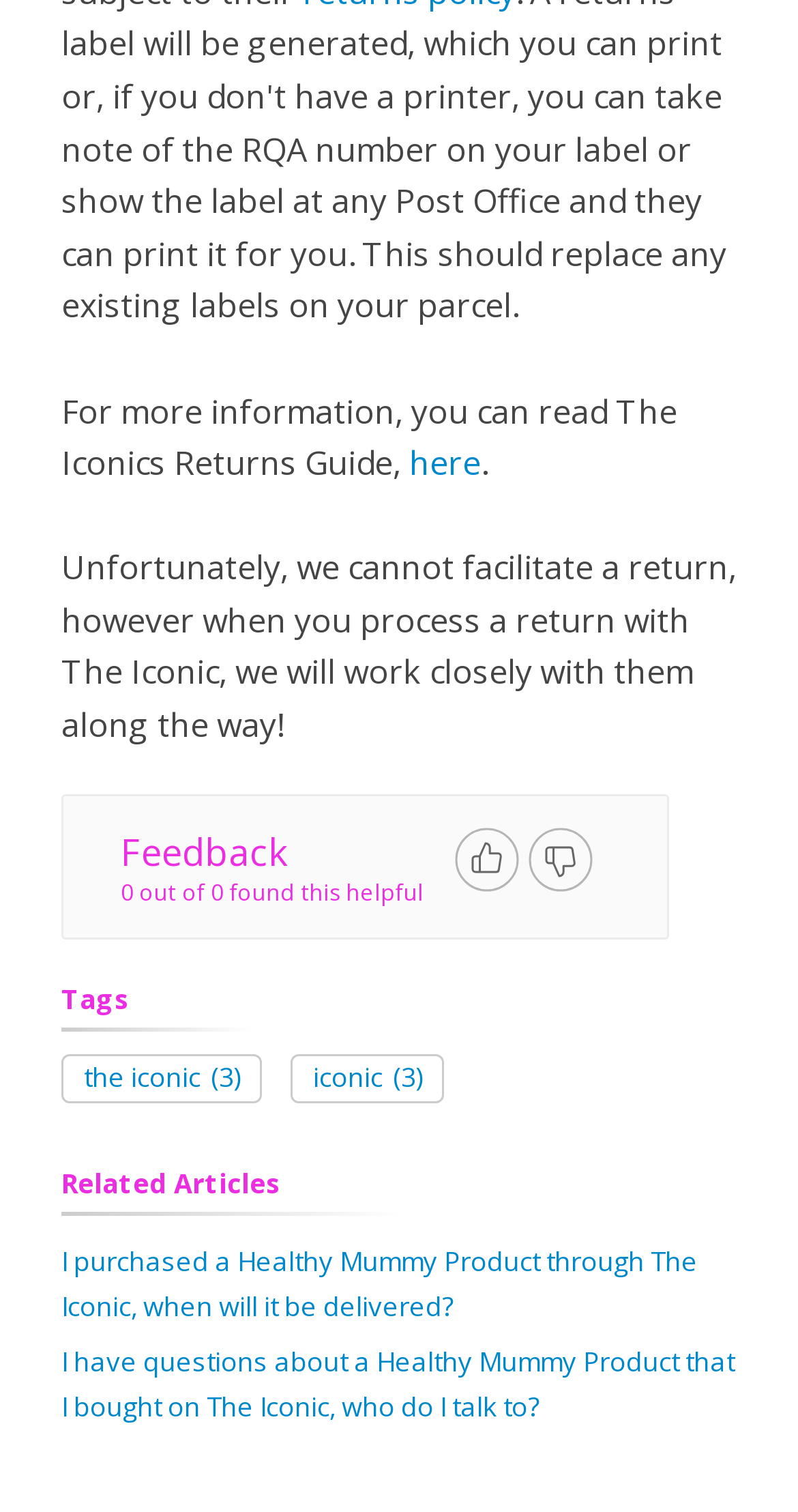Locate the bounding box coordinates for the element described below: "the iconic (3)". The coordinates must be four float values between 0 and 1, formatted as [left, top, right, bottom].

[0.077, 0.697, 0.328, 0.729]